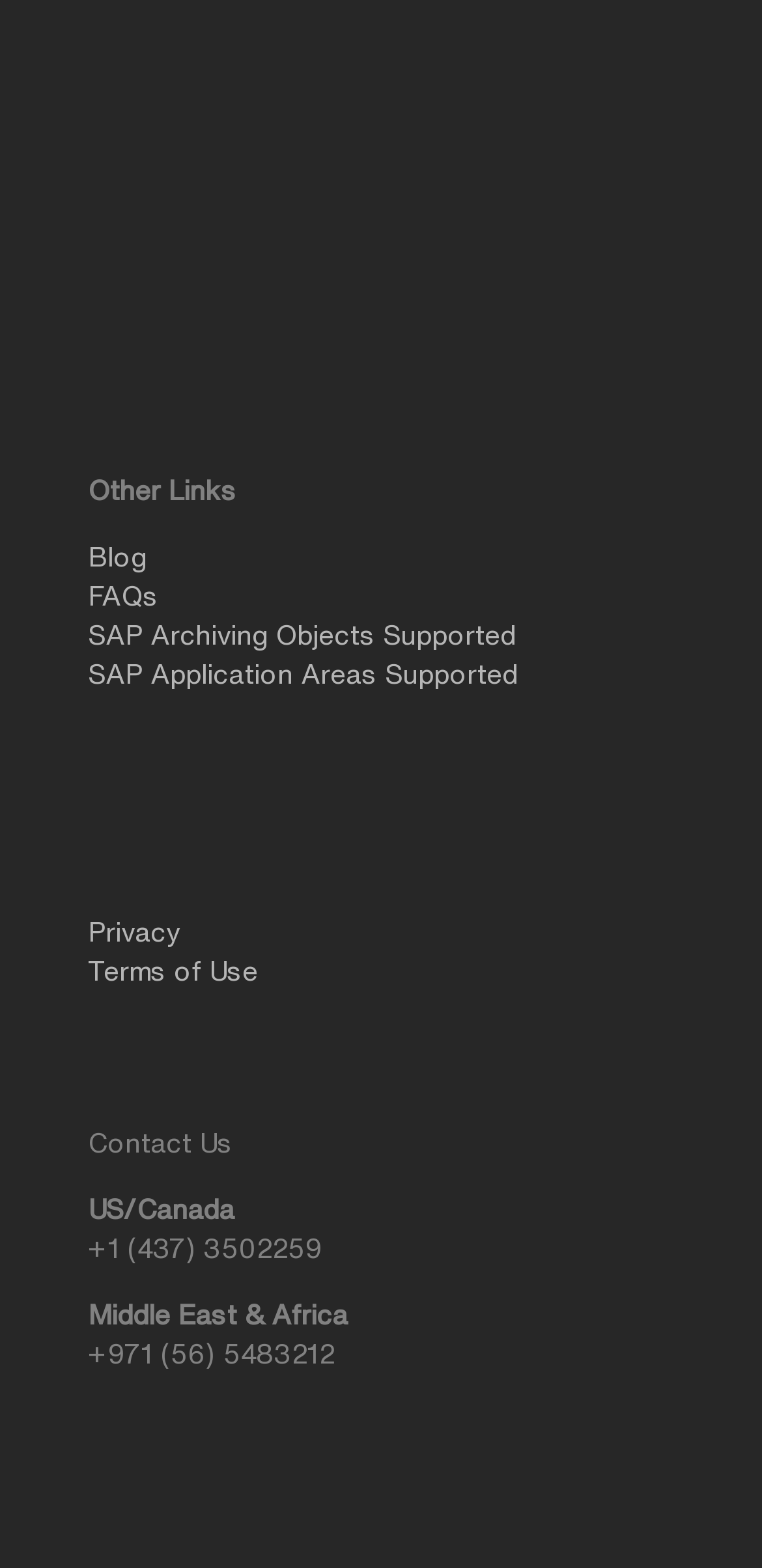Answer this question using a single word or a brief phrase:
What is the text above the 'Blog' link?

Other Links